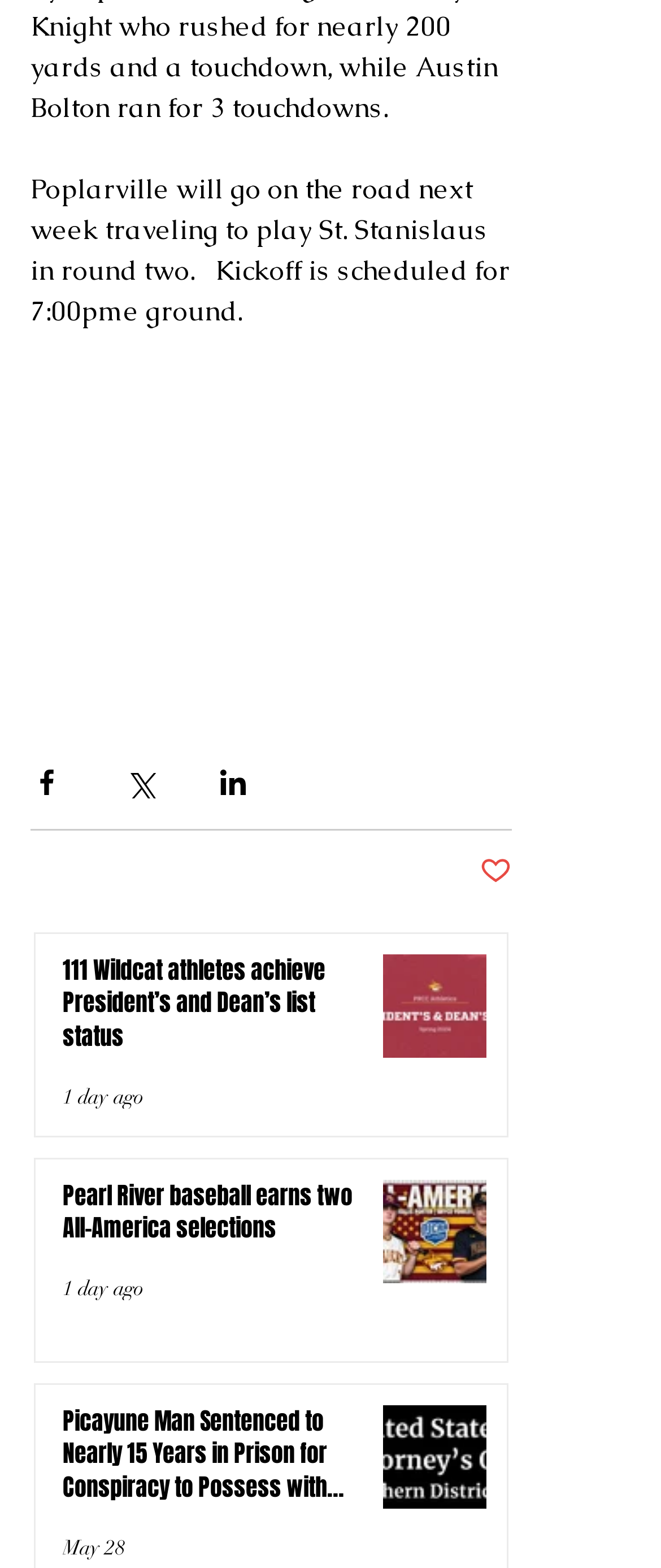What is the sport mentioned in the second article?
Please provide a full and detailed response to the question.

The answer can be found in the generic element with the text 'Pearl River baseball earns two All-America selections'. This element is a child of the article element and has a link with the same text.